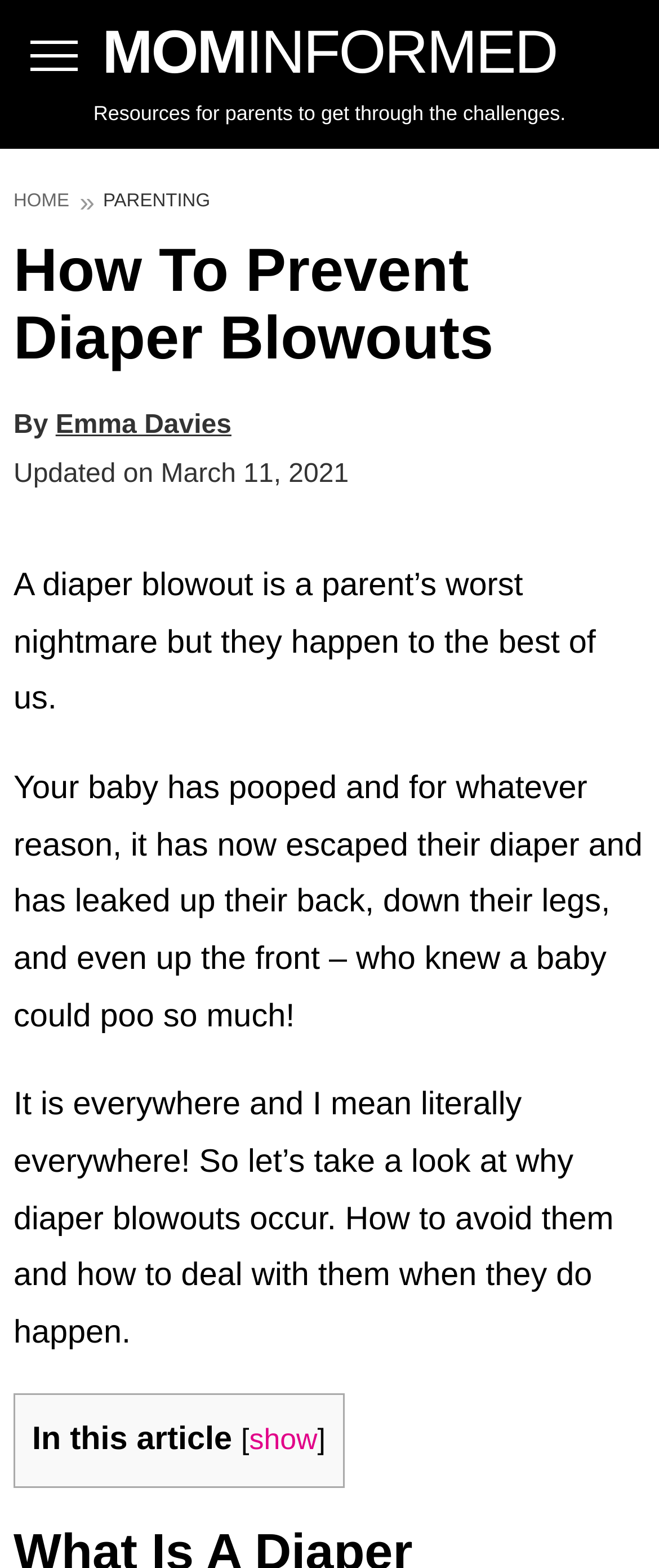Carefully examine the image and provide an in-depth answer to the question: What is the website's main topic?

Based on the webpage's content, it appears to be focused on discussing diaper blowouts, including why they occur, how to avoid them, and how to deal with them when they happen.